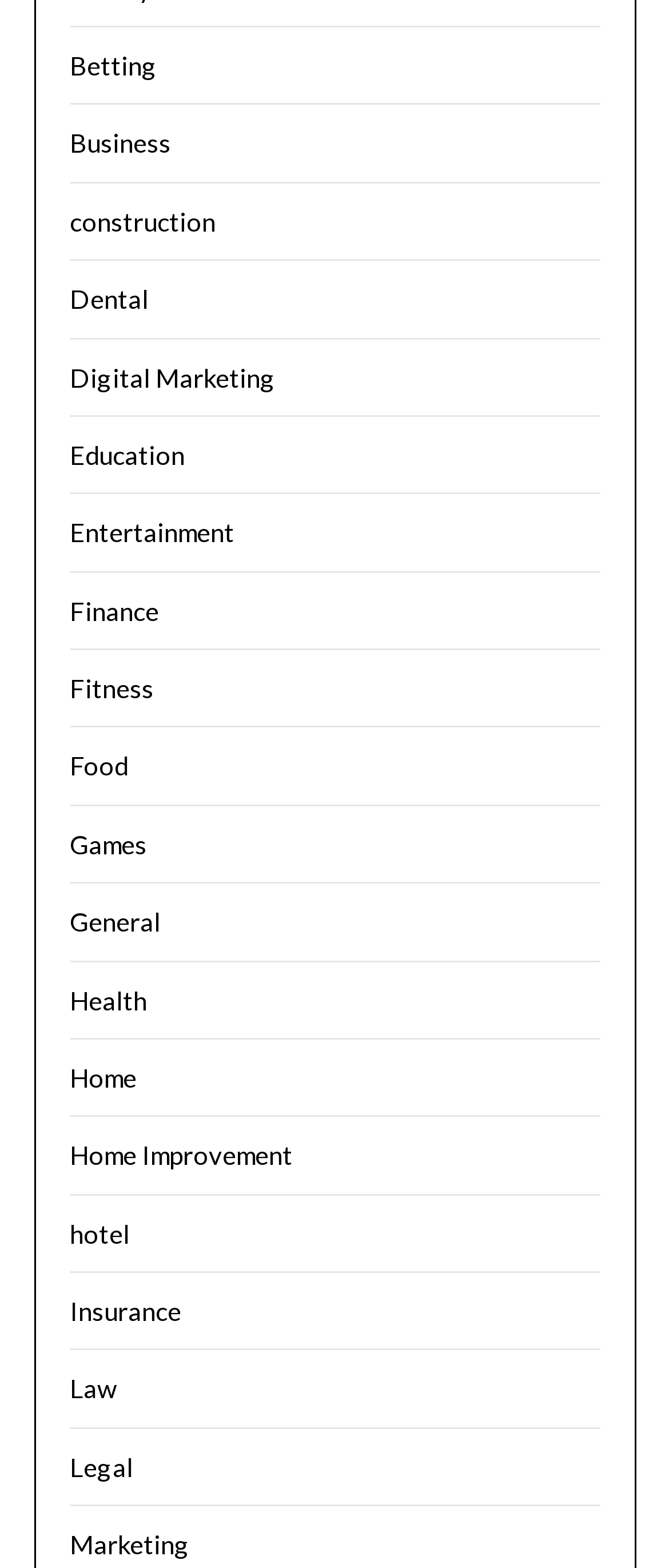How many categories start with the letter 'H'?
Look at the image and respond with a one-word or short-phrase answer.

2